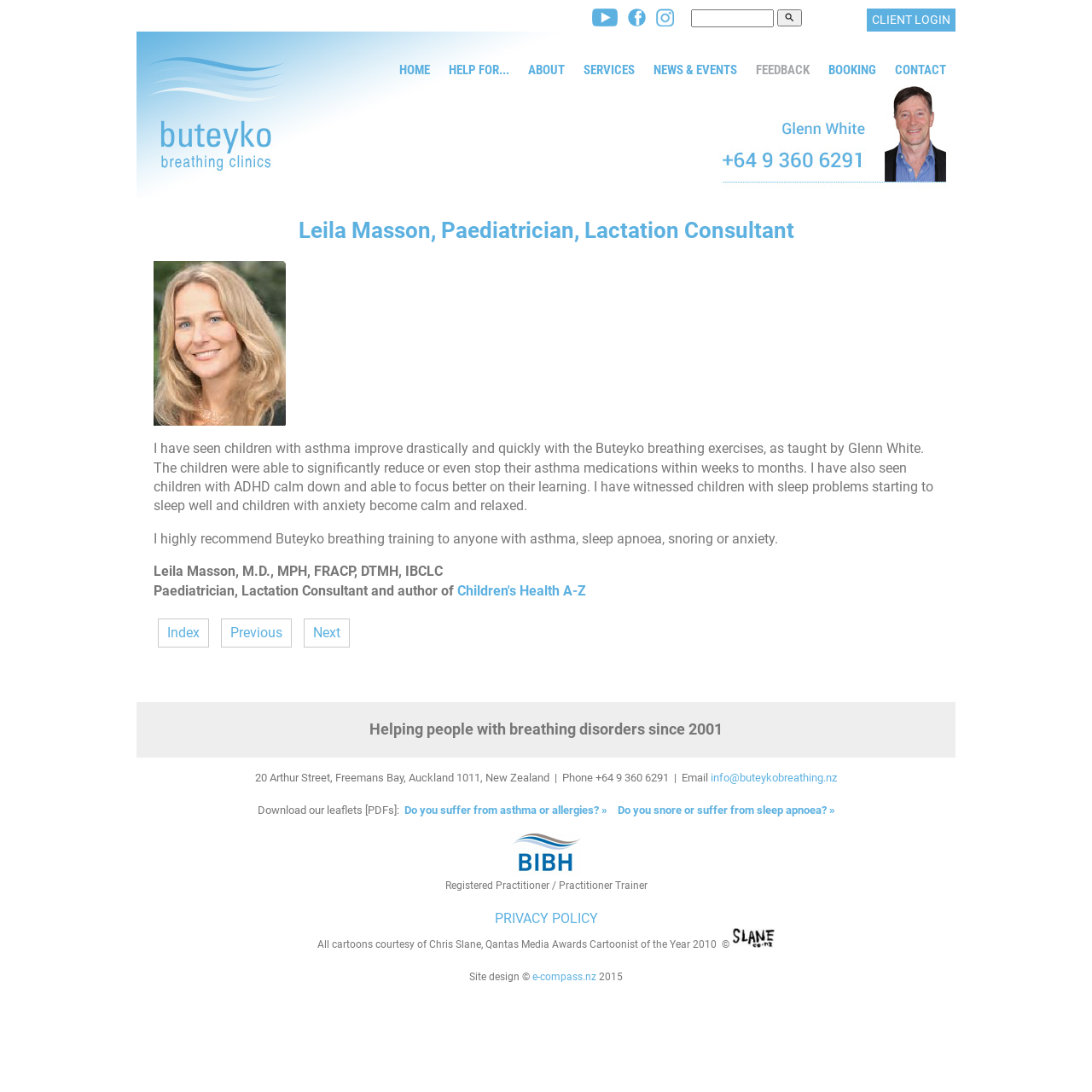Describe in detail what you see on the webpage.

This webpage is about Buteyko Breathing Clinics, Auckland NZ, and features a testimonial from Leila Masson, a Paediatrician and Lactation Consultant. At the top of the page, there are social media links to YouTube, Facebook, and Instagram, as well as a client login button and a search bar. 

Below the social media links, there is a table with multiple rows and columns. The first row contains a list of links to different sections of the website, including HOME, HELP FOR..., ABOUT, SERVICES, NEWS & EVENTS, FEEDBACK, and BOOKING. 

The second row contains a testimonial from Leila Masson, who recommends Buteyko breathing training for people with asthma, sleep apnoea, snoring, or anxiety. The testimonial is accompanied by a photo of Leila Masson. 

The third row contains a heading that reads "Helping people with breathing disorders since 2001". 

The fourth and final row contains the clinic's contact information, including address, phone number, and email. There are also links to download leaflets about asthma and sleep apnoea, as well as a link to the clinic's privacy policy. The page also features a logo of the Buteyko Institute of Breathing and Health (BIBH) and a copyright notice at the bottom.